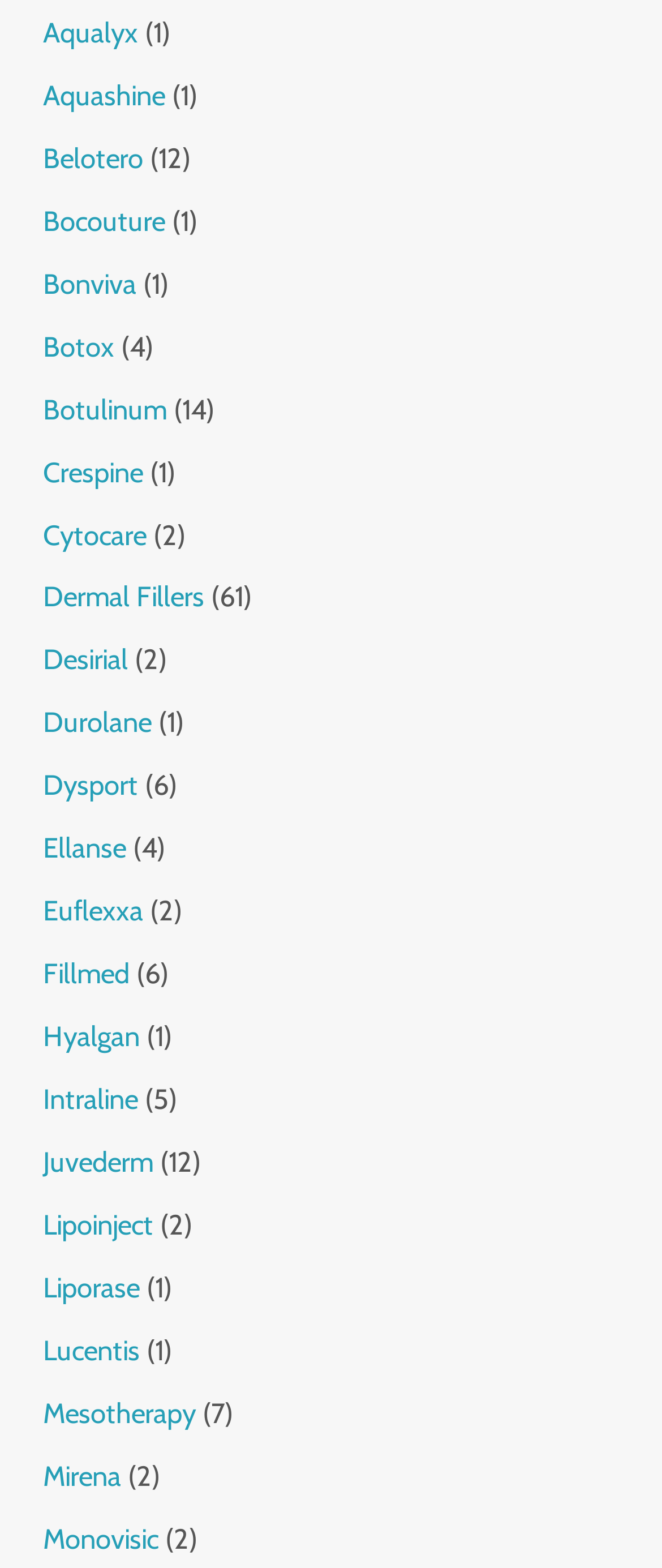Please provide a one-word or short phrase answer to the question:
Is there a link with the text 'Dermal Fillers'?

Yes